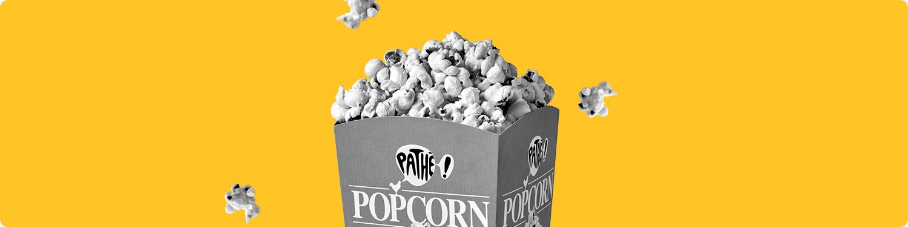Describe all the aspects of the image extensively.

The image features a playful, monochromatic depiction of a traditional popcorn box, prominently labeled "POPORN" with the Pathé logo creatively showcased on the front. The box overflows with light, fluffy popcorn, evoking the quintessential cinema snack experience. Surrounding the box, scattered popcorn pieces add a dynamic touch, emphasizing the excitement often associated with movie-viewing. The vibrant yellow background enhances the cheerful atmosphere, making the image visually striking and inviting, ideal for capturing the attention of movie lovers at Pathé Nederland, a prominent player in the cinema industry dedicated to providing delightful experiences for audiences.